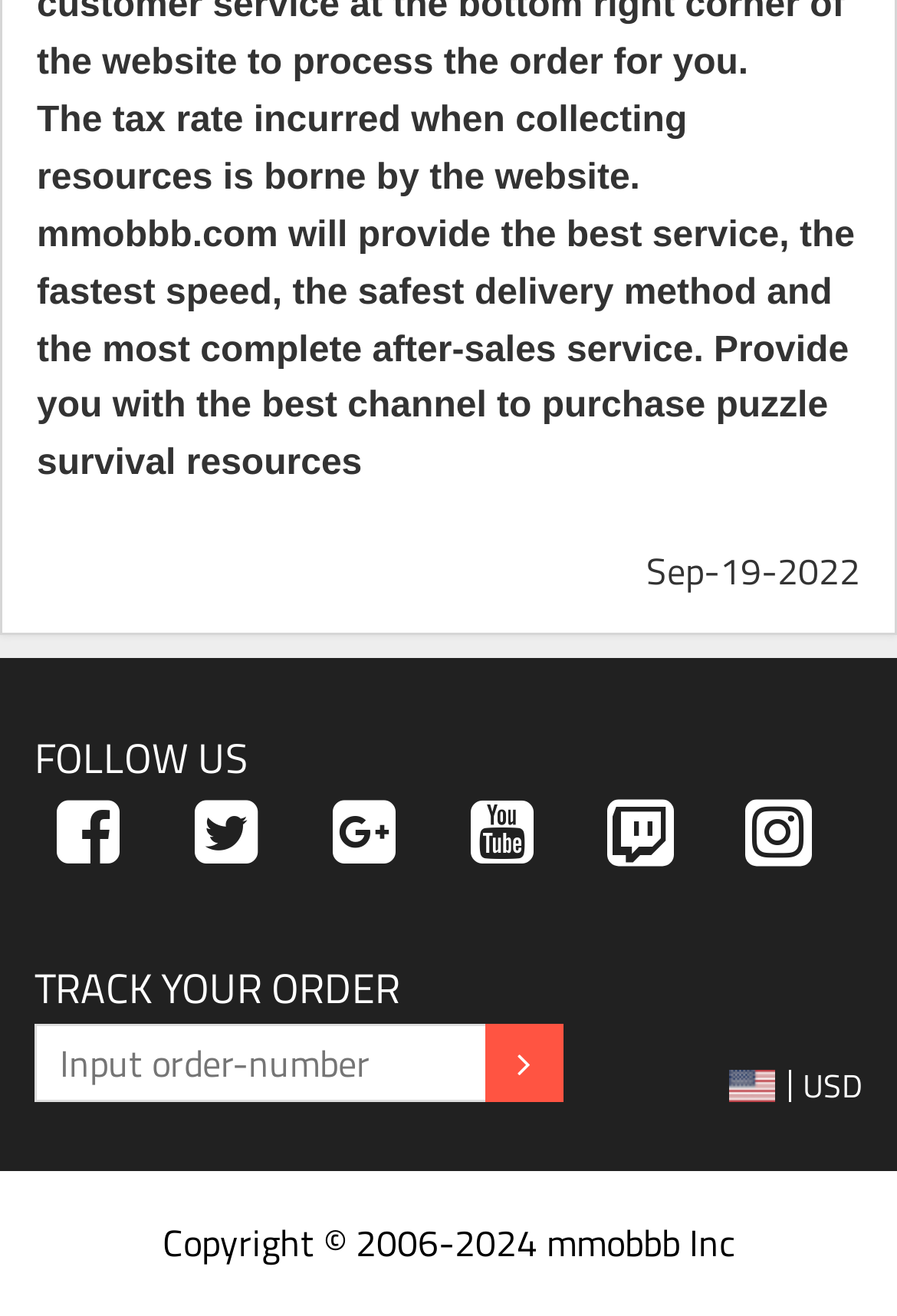What is the currency symbol displayed?
Please use the visual content to give a single word or phrase answer.

USD